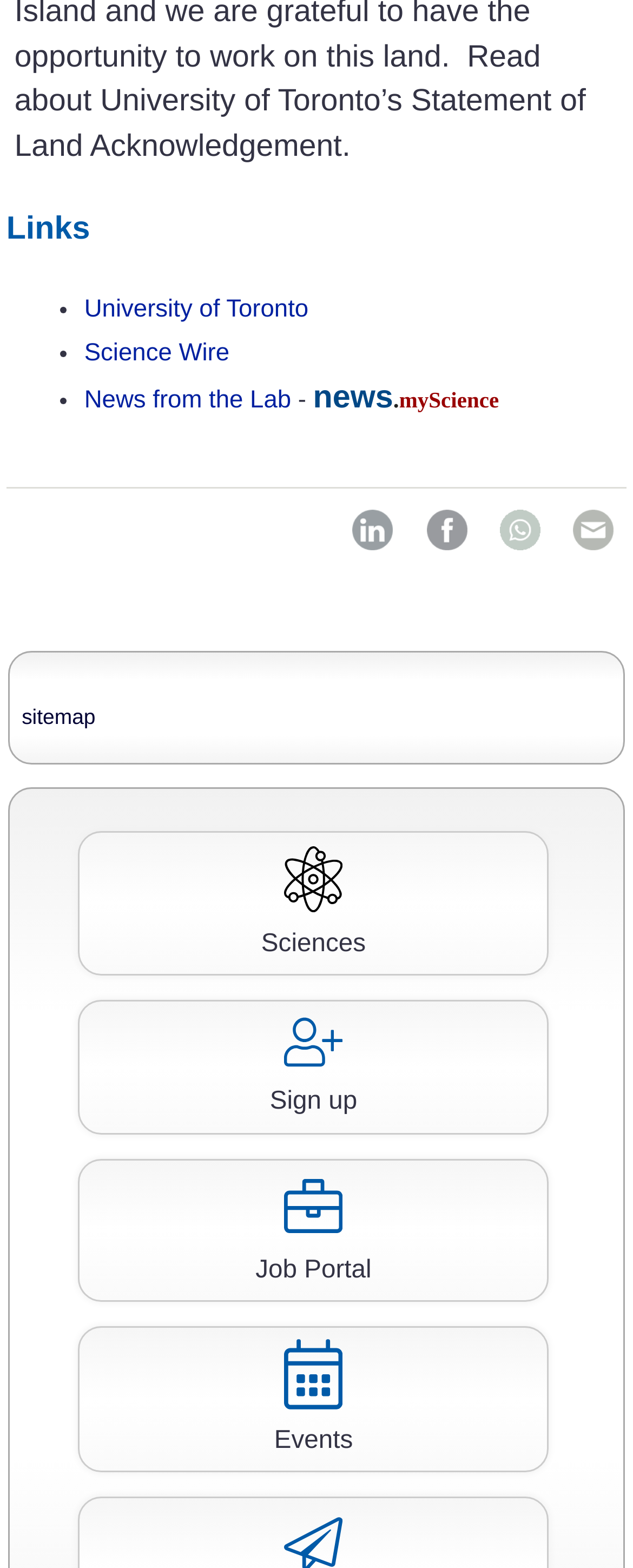Please answer the following question using a single word or phrase: 
What is the last link in the list of links?

Events